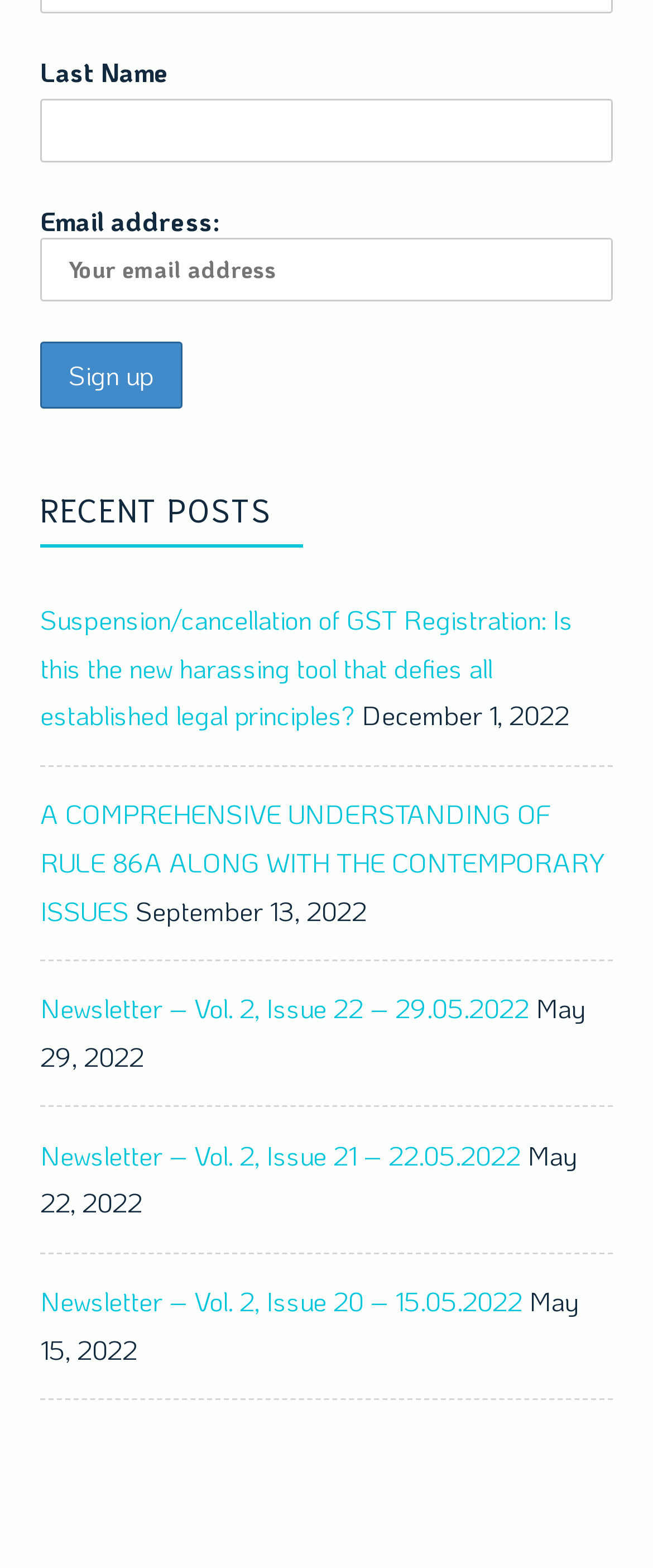Find the bounding box coordinates of the element to click in order to complete this instruction: "Click sign up". The bounding box coordinates must be four float numbers between 0 and 1, denoted as [left, top, right, bottom].

[0.062, 0.217, 0.279, 0.261]